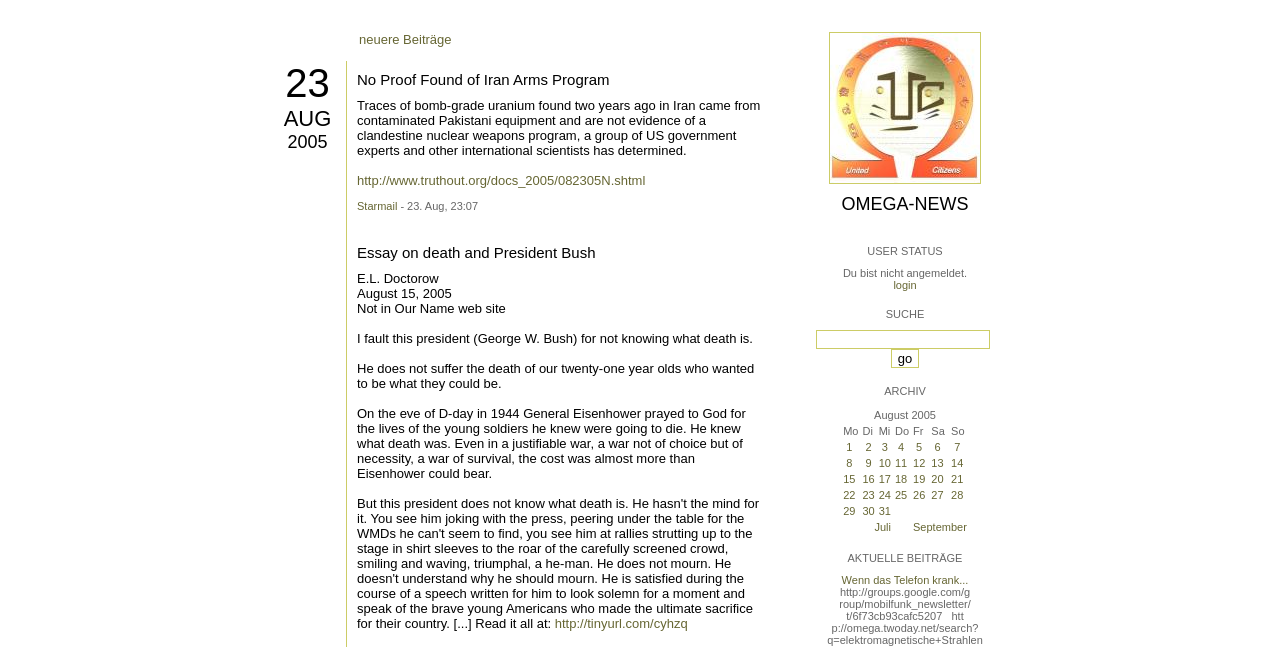Give a succinct answer to this question in a single word or phrase: 
What is the purpose of the button 'go'?

to search